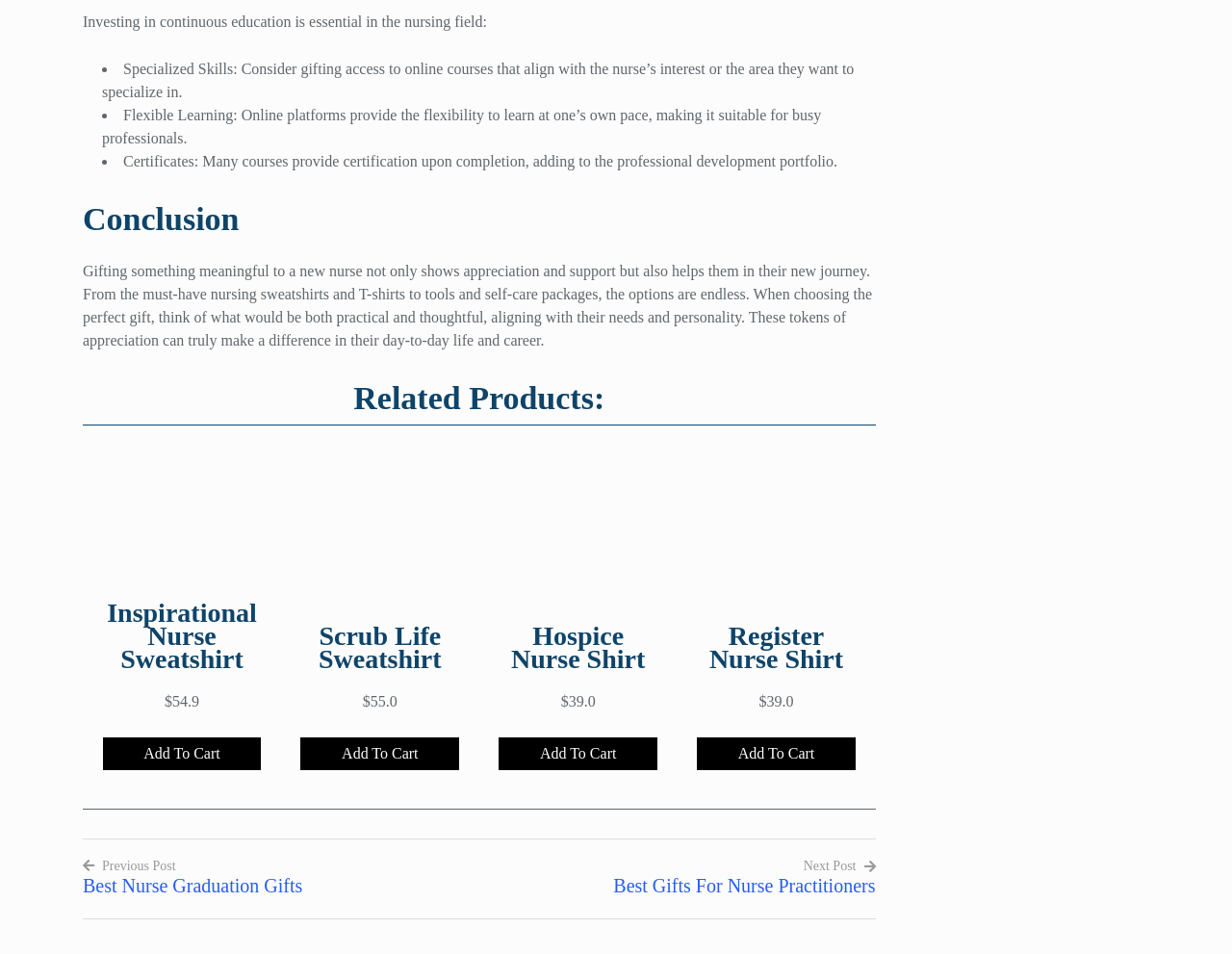Using the provided description: "Previous PostBest Nurse Graduation Gifts", find the bounding box coordinates of the corresponding UI element. The output should be four float numbers between 0 and 1, in the format [left, top, right, bottom].

[0.067, 0.9, 0.246, 0.939]